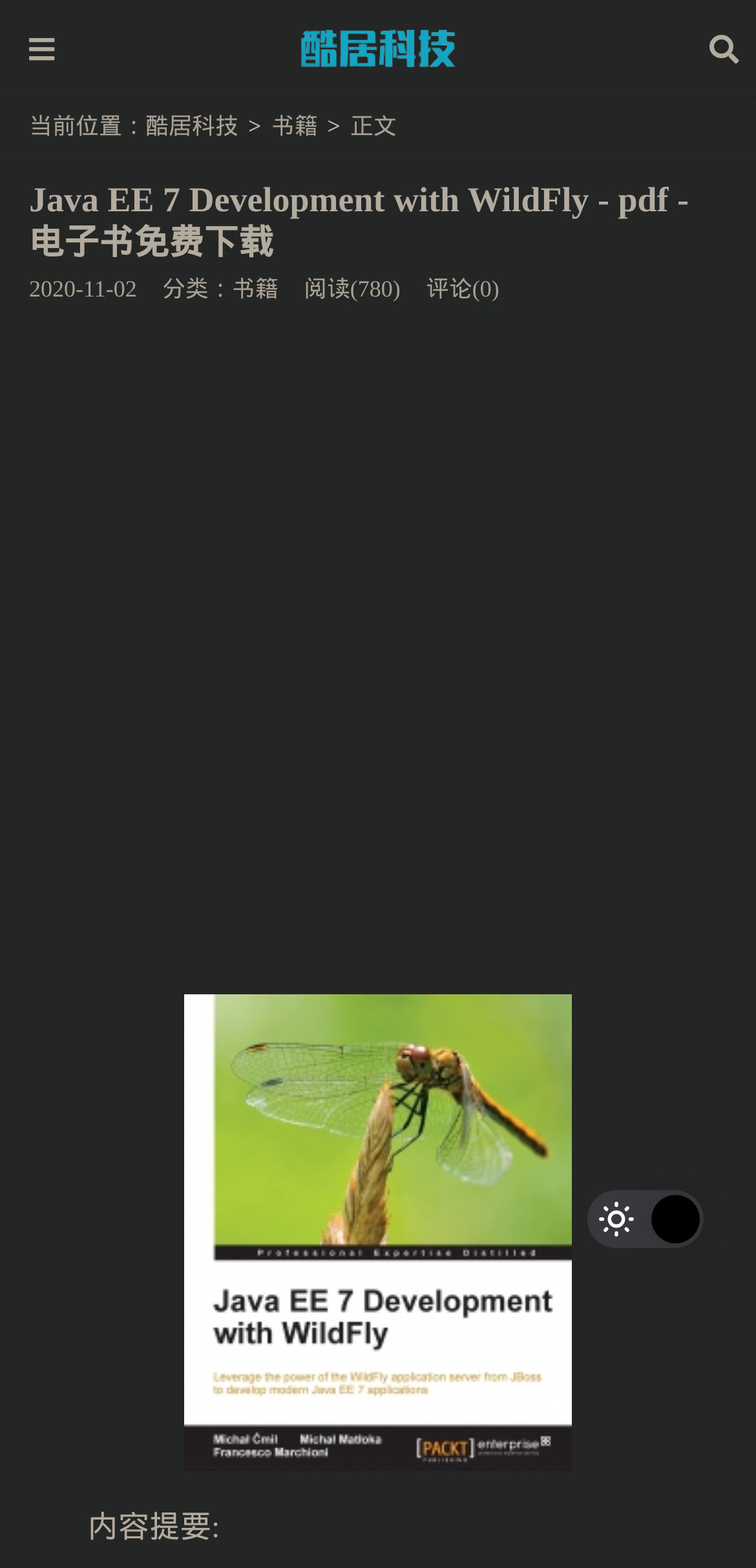Locate the bounding box of the UI element described in the following text: "aria-label="Advertisement" name="aswift_1" title="Advertisement"".

[0.0, 0.22, 1.0, 0.622]